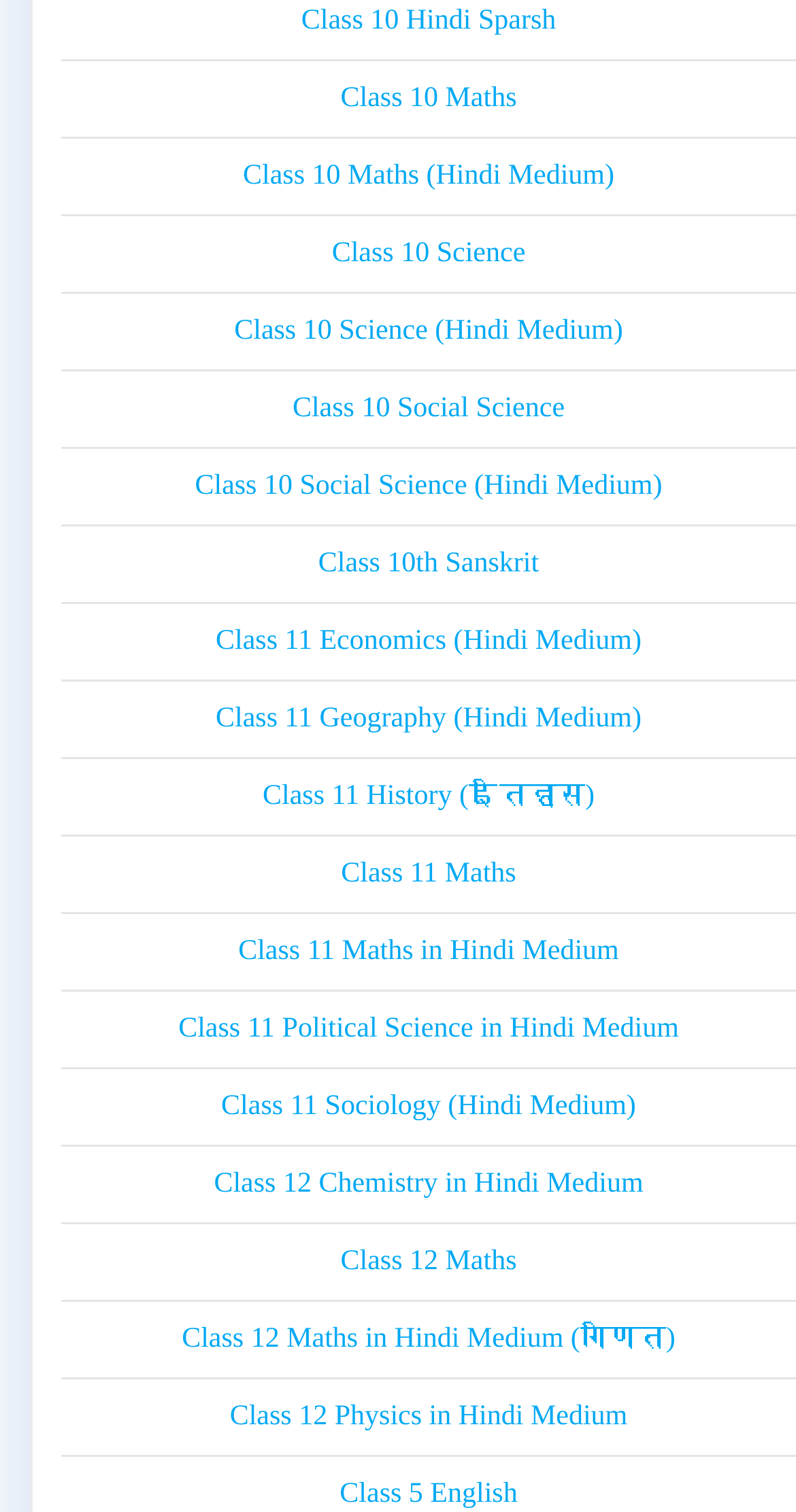Locate the bounding box coordinates for the element described below: "Class 10 Science". The coordinates must be four float values between 0 and 1, formatted as [left, top, right, bottom].

[0.417, 0.158, 0.66, 0.178]